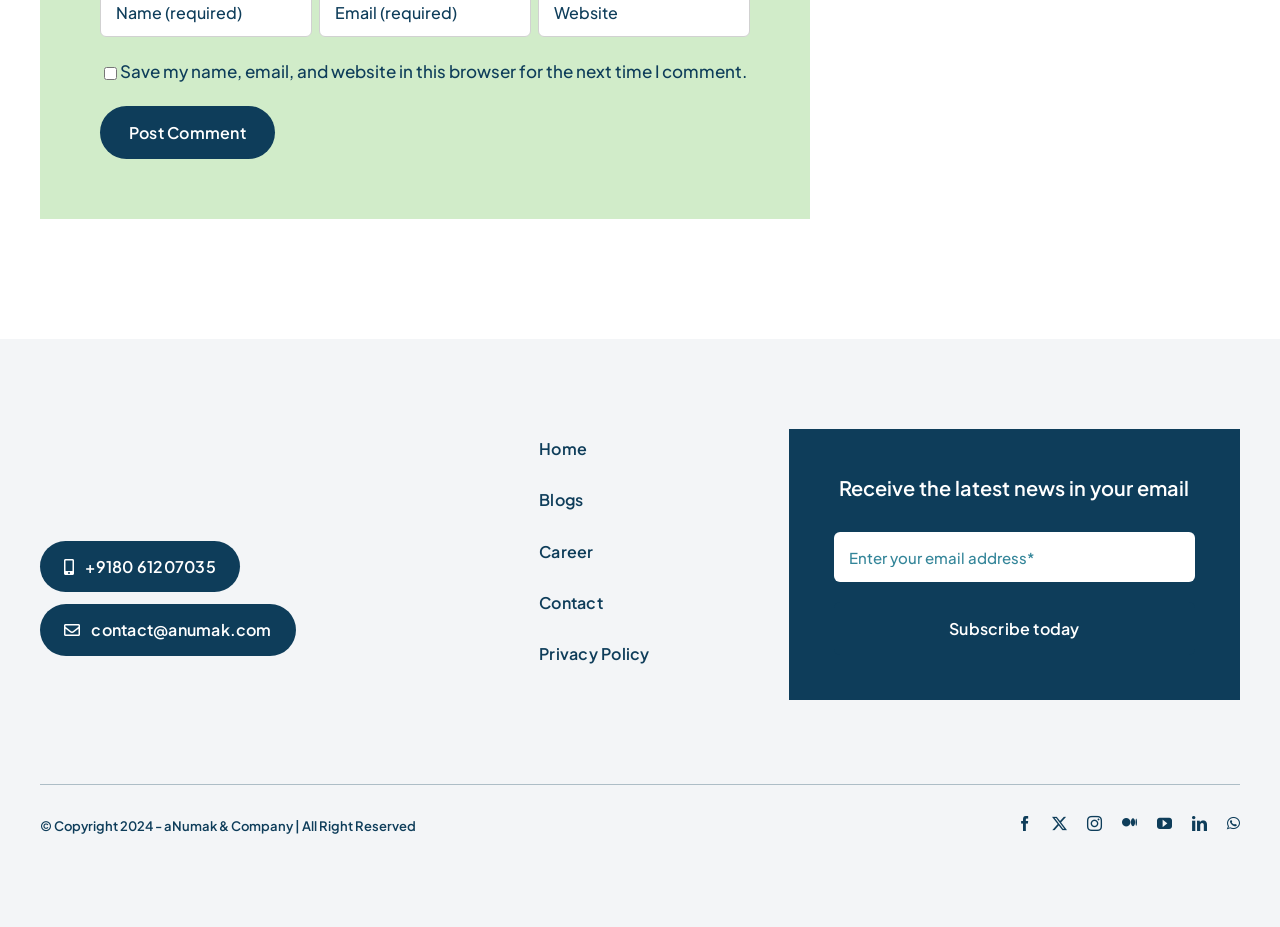Respond to the question below with a concise word or phrase:
What is the call-to-action for the email subscription?

Subscribe today